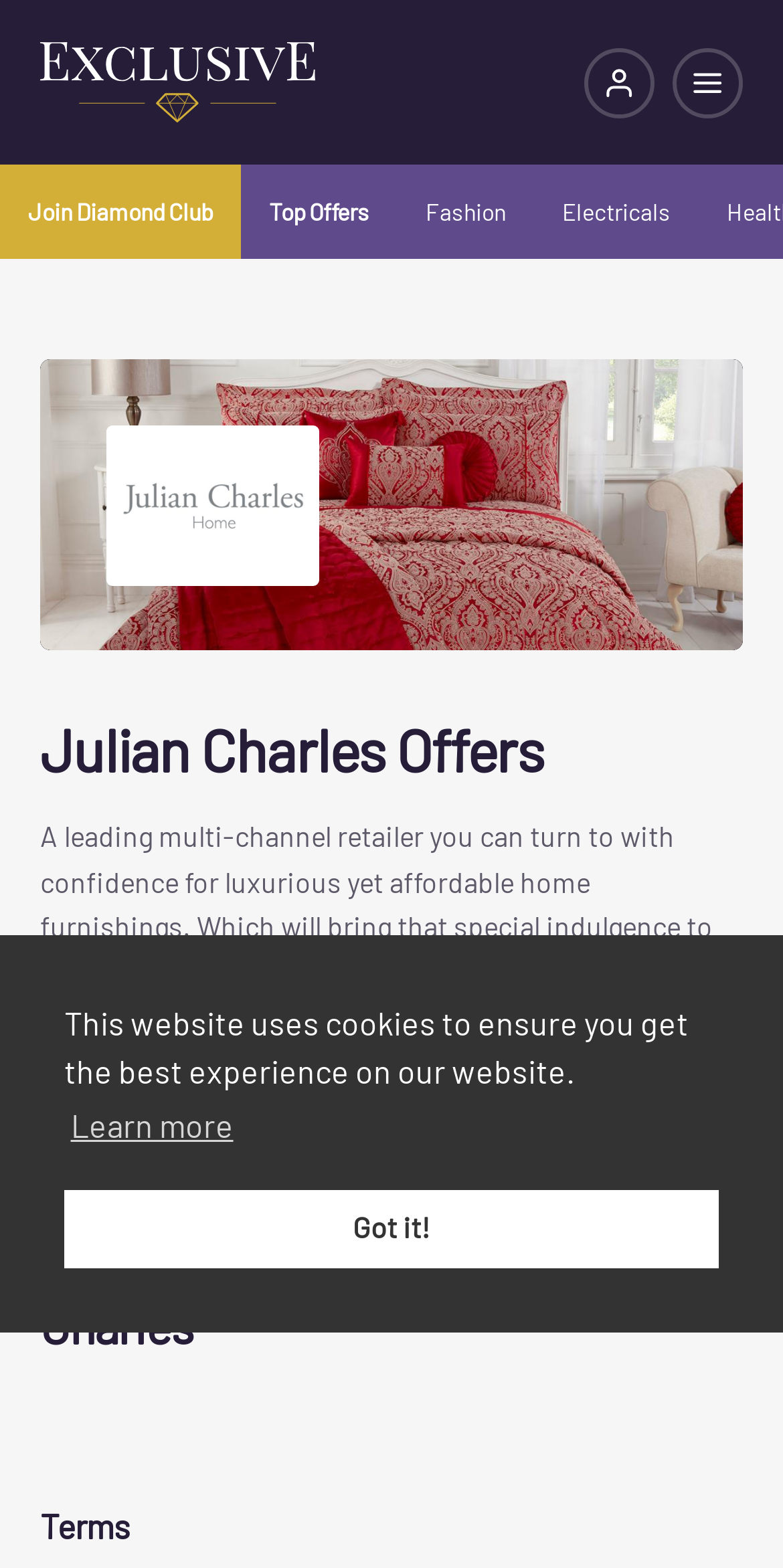Determine the bounding box coordinates of the clickable region to follow the instruction: "Click Top Offers".

[0.308, 0.105, 0.508, 0.165]